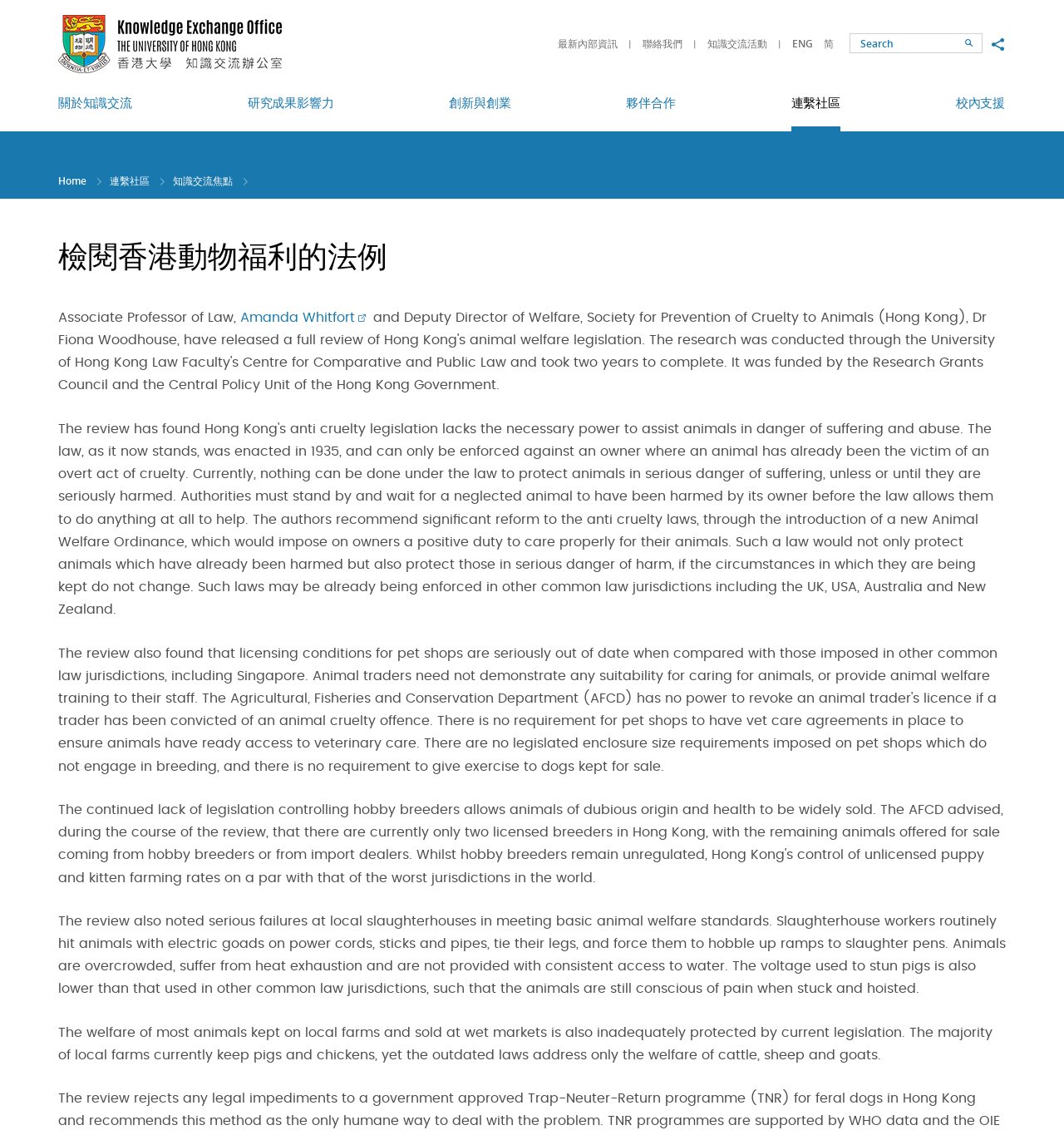Please locate the bounding box coordinates of the element that needs to be clicked to achieve the following instruction: "Return to top". The coordinates should be four float numbers between 0 and 1, i.e., [left, top, right, bottom].

None